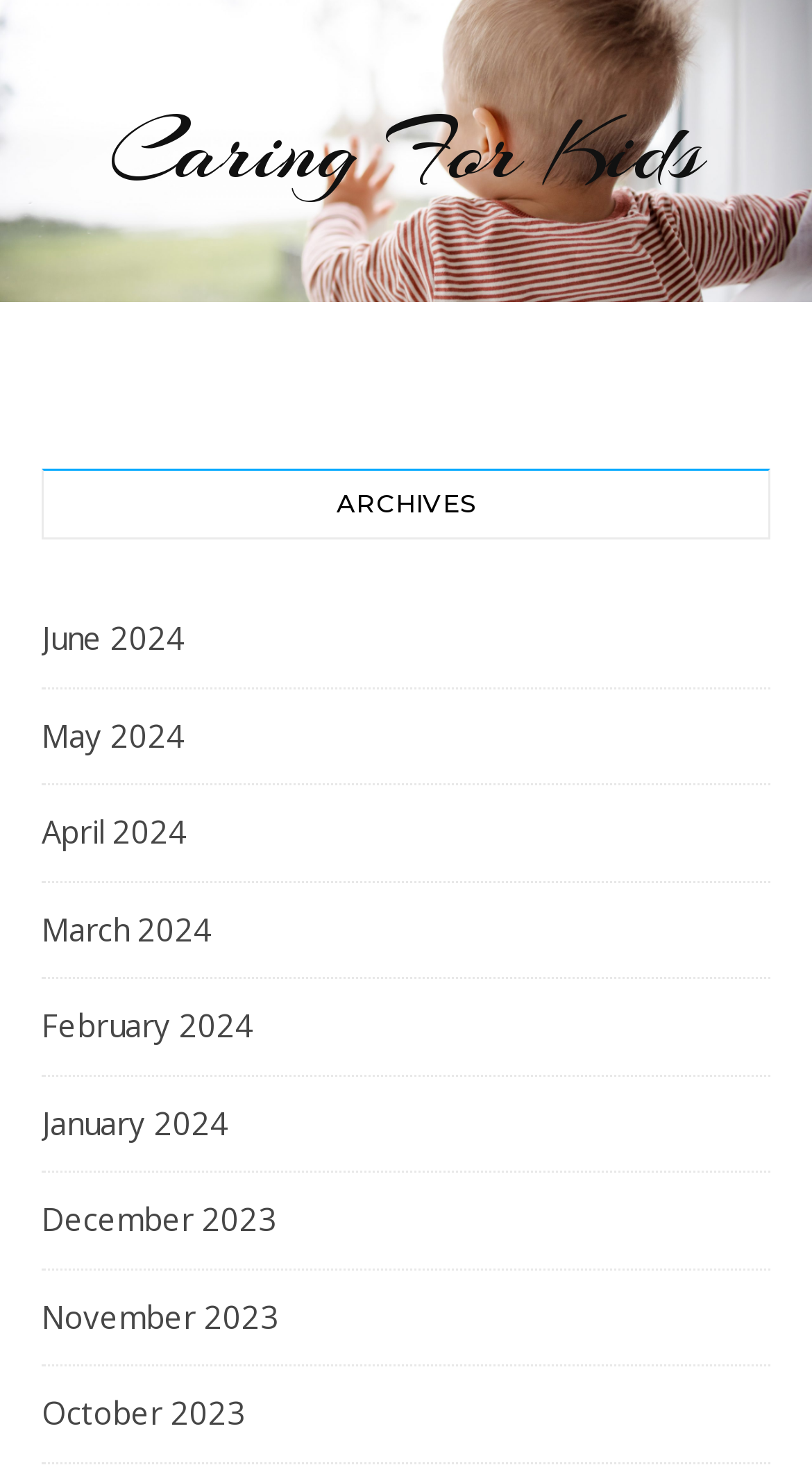Write a detailed summary of the webpage, including text, images, and layout.

This webpage is about "11 Common Kids' Manias You Need to Know" and is part of the "Caring For Kids" website. At the top, there is a header section with a link to the website's homepage. Below the header, there is a section with the title "ARCHIVES" in a prominent heading. Underneath the "ARCHIVES" title, there are 9 links to monthly archives, ranging from June 2024 to October 2023, listed in reverse chronological order. These links are aligned to the left side of the page and stacked vertically, with each link slightly below the previous one.